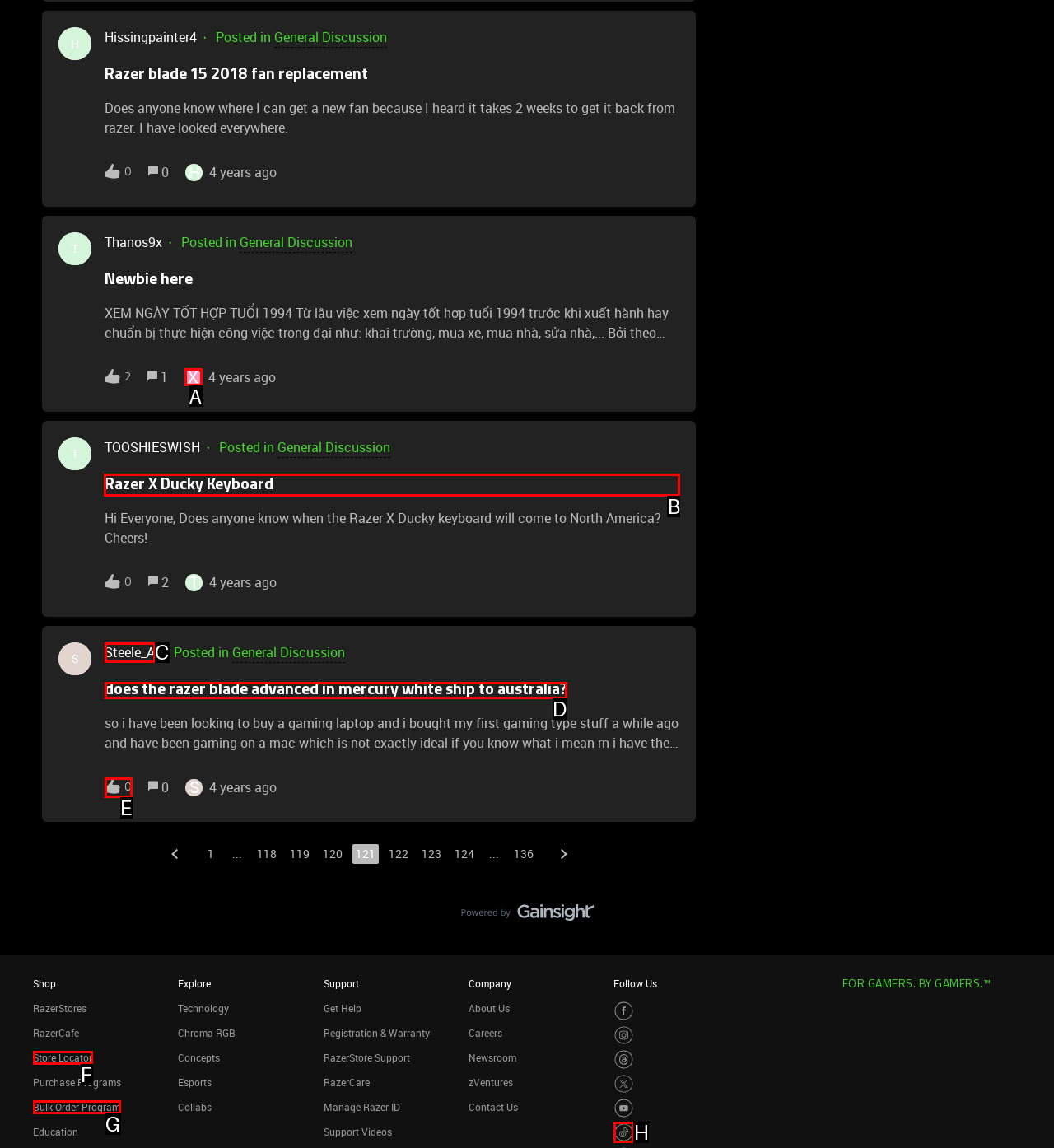Which UI element should be clicked to perform the following task: Learn more about 'Cheap Skip Hire'? Answer with the corresponding letter from the choices.

None